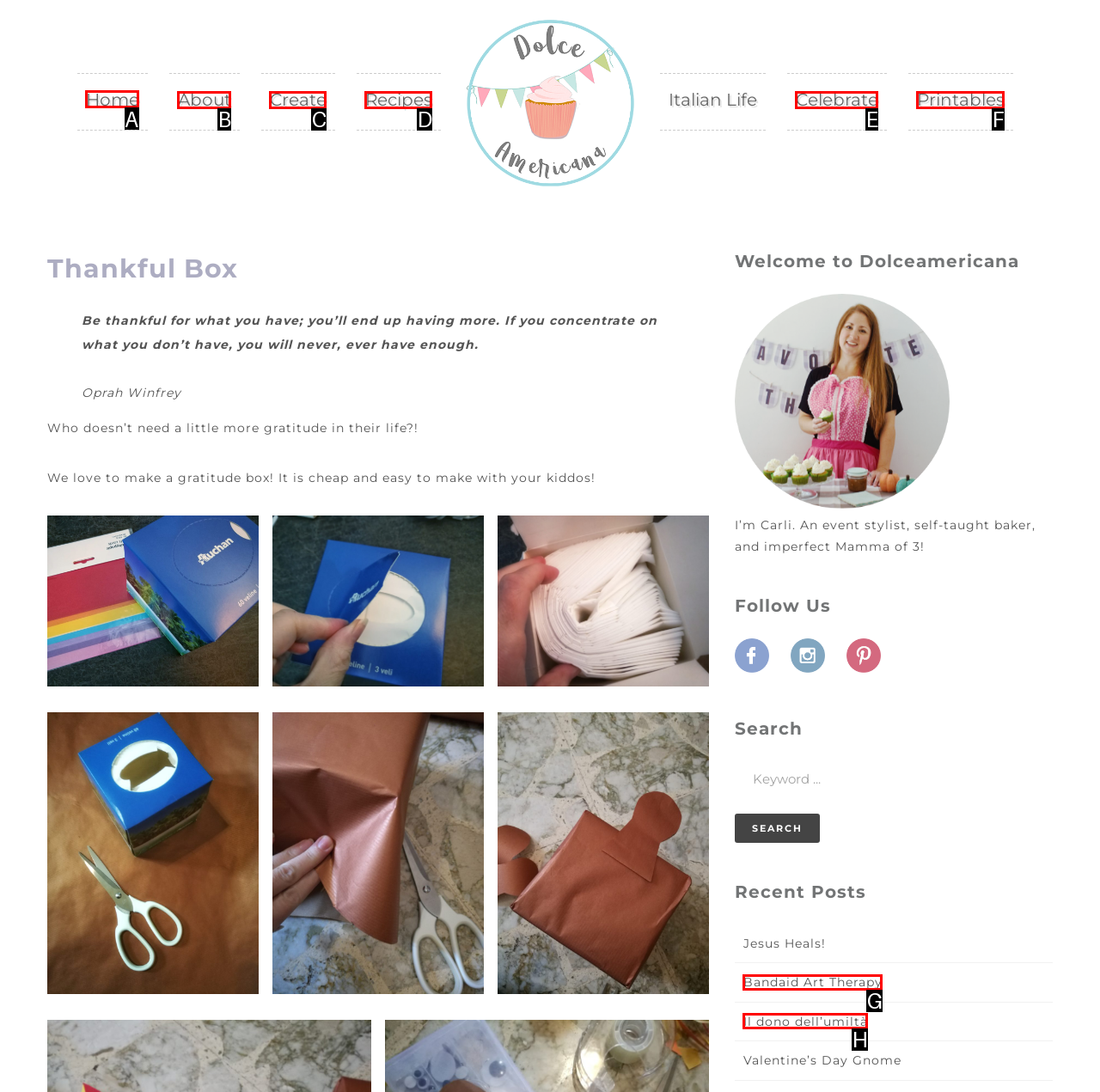Determine which letter corresponds to the UI element to click for this task: Click on the 'Home' link
Respond with the letter from the available options.

A